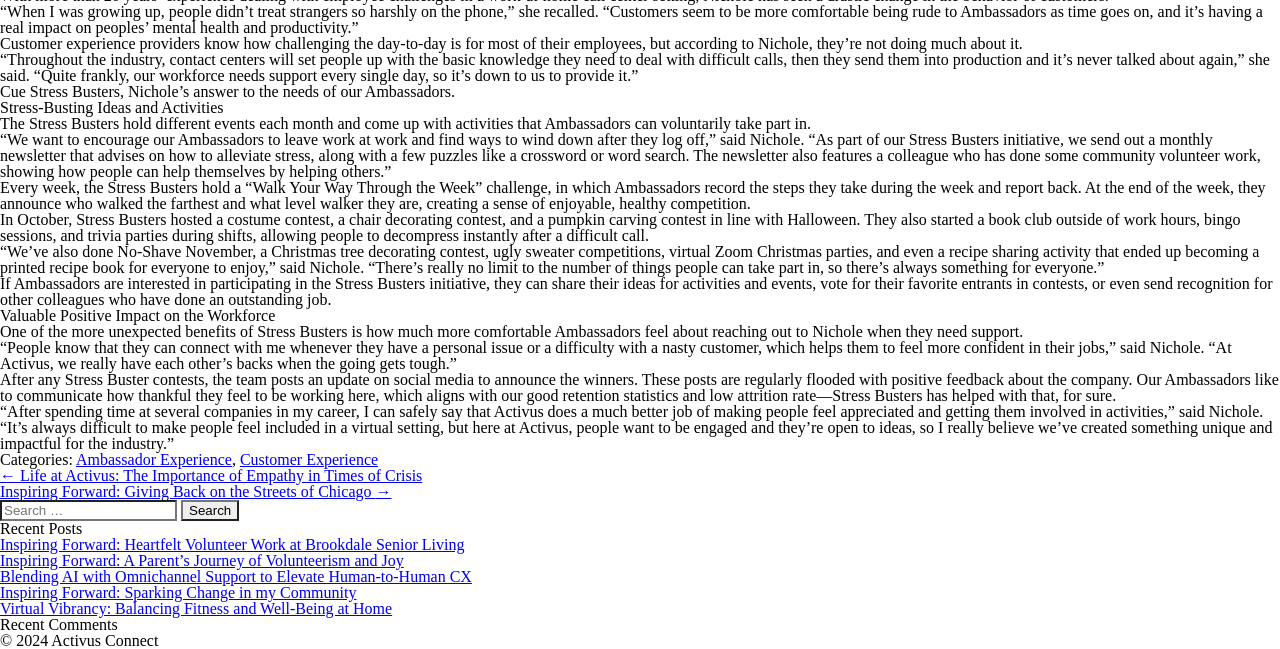Give a concise answer using only one word or phrase for this question:
What is the purpose of the monthly newsletter sent by Nichole?

To alleviate stress